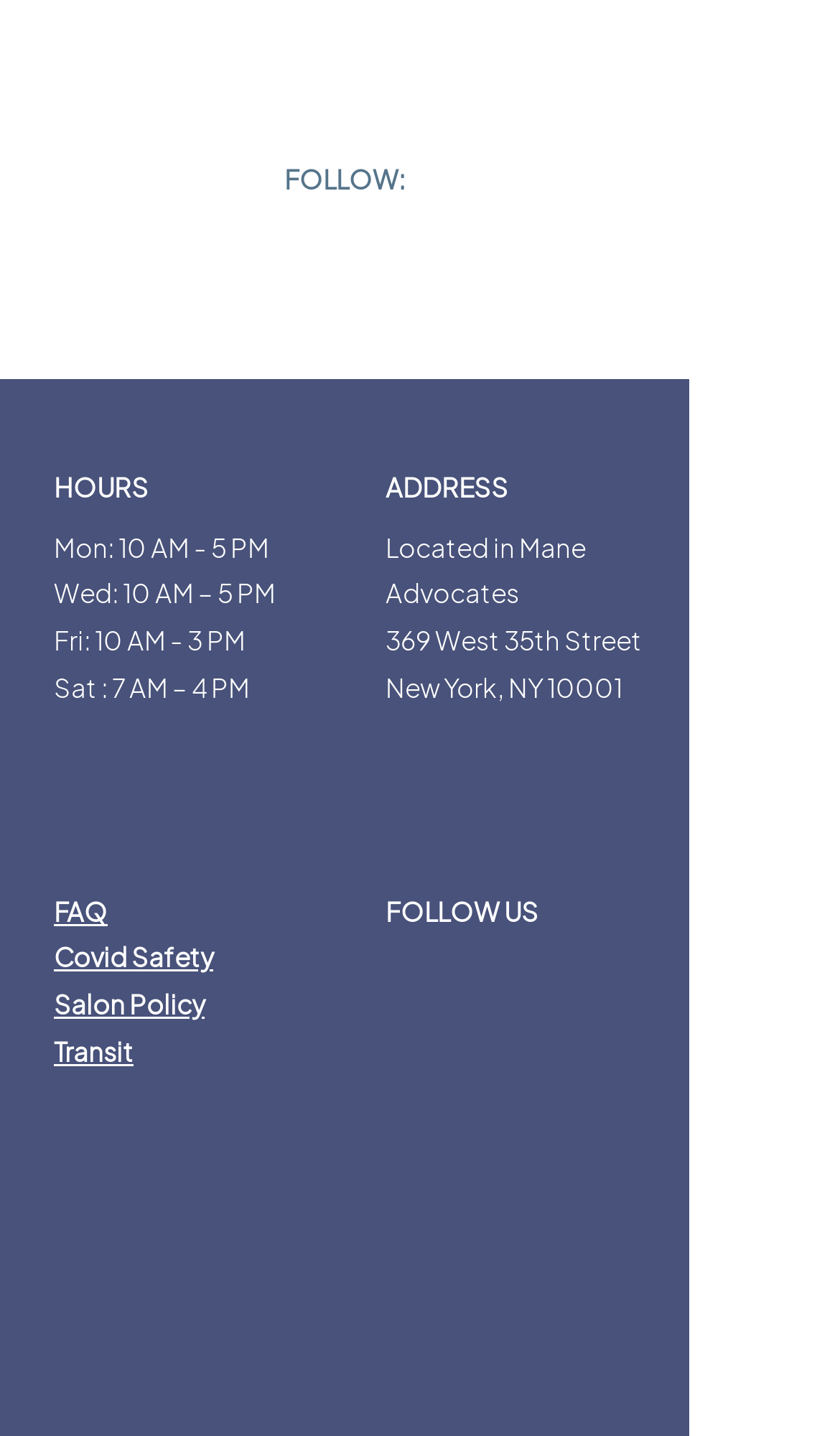Identify the bounding box coordinates of the clickable region necessary to fulfill the following instruction: "Open the Privacy Policy". The bounding box coordinates should be four float numbers between 0 and 1, i.e., [left, top, right, bottom].

None